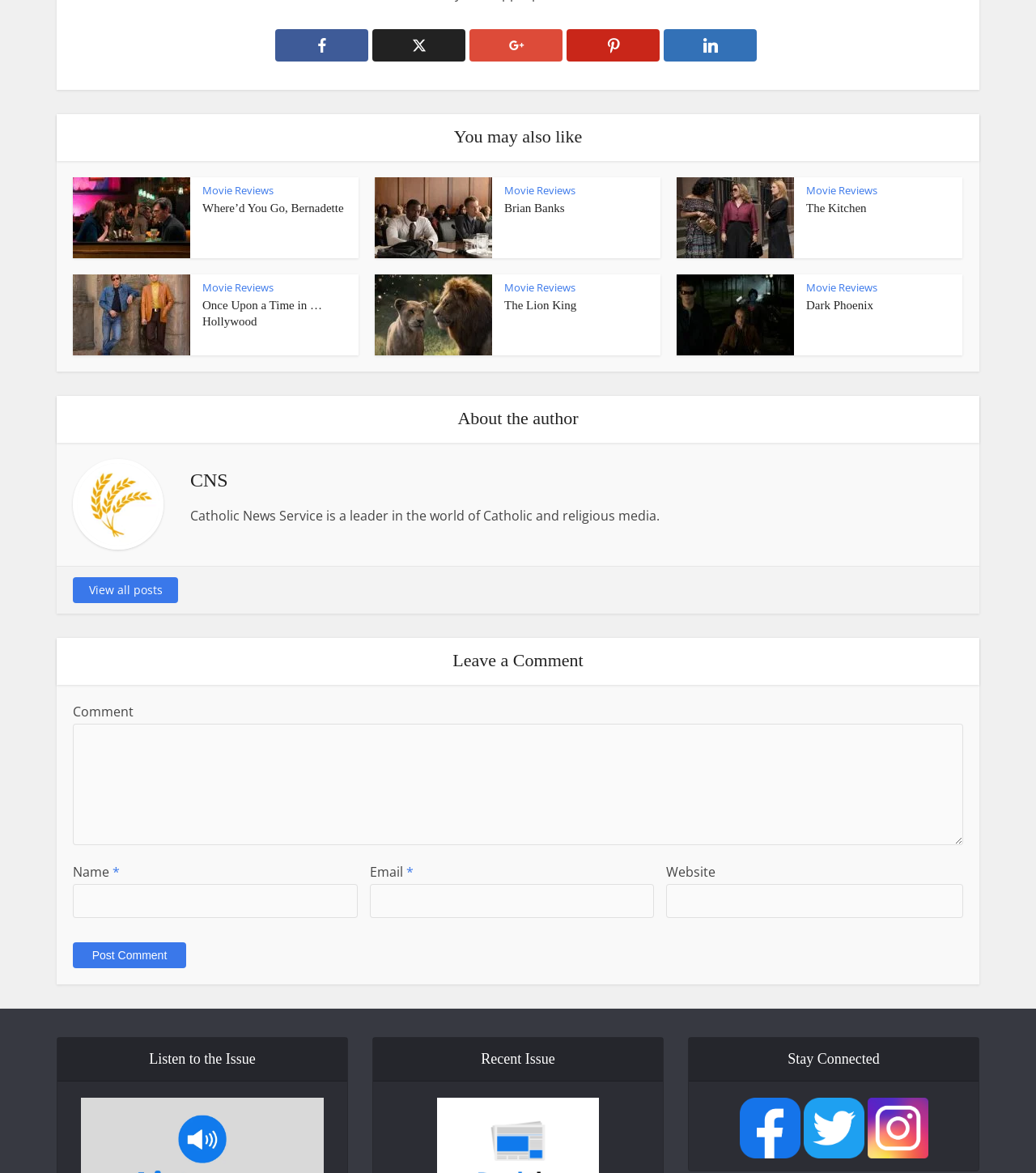How many movie reviews are shown on this page? Look at the image and give a one-word or short phrase answer.

6